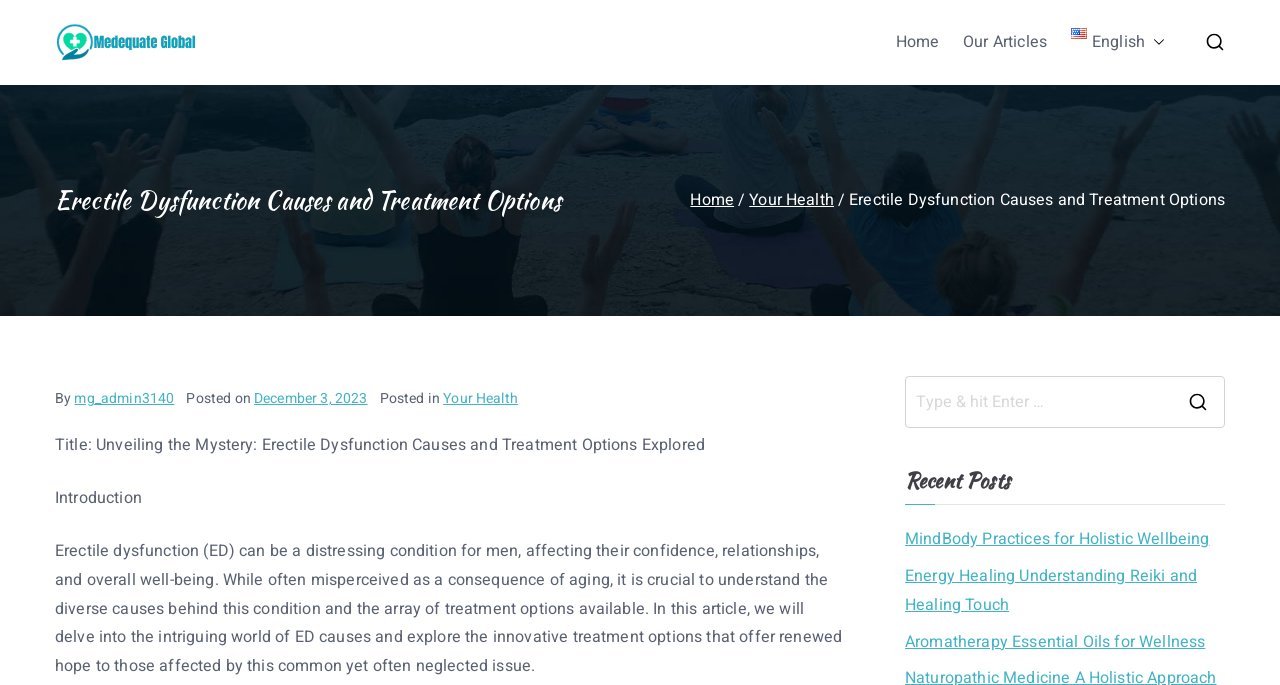Who is the author of the current article?
Please give a detailed and thorough answer to the question, covering all relevant points.

The author of the current article can be found below the title of the article, where it is written as 'By mg_admin3140'.